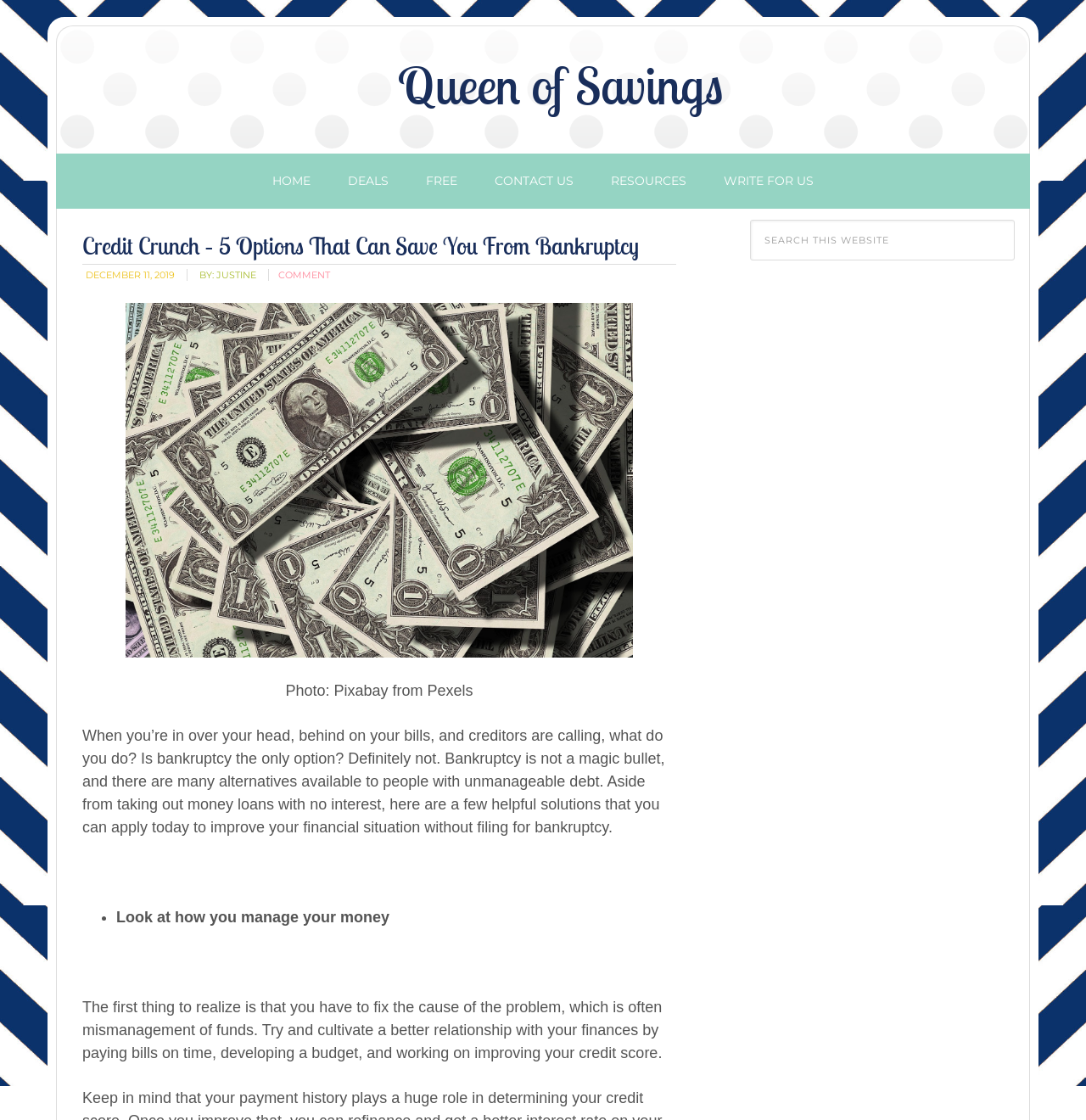What is the date of the article?
Using the visual information from the image, give a one-word or short-phrase answer.

December 11, 2019